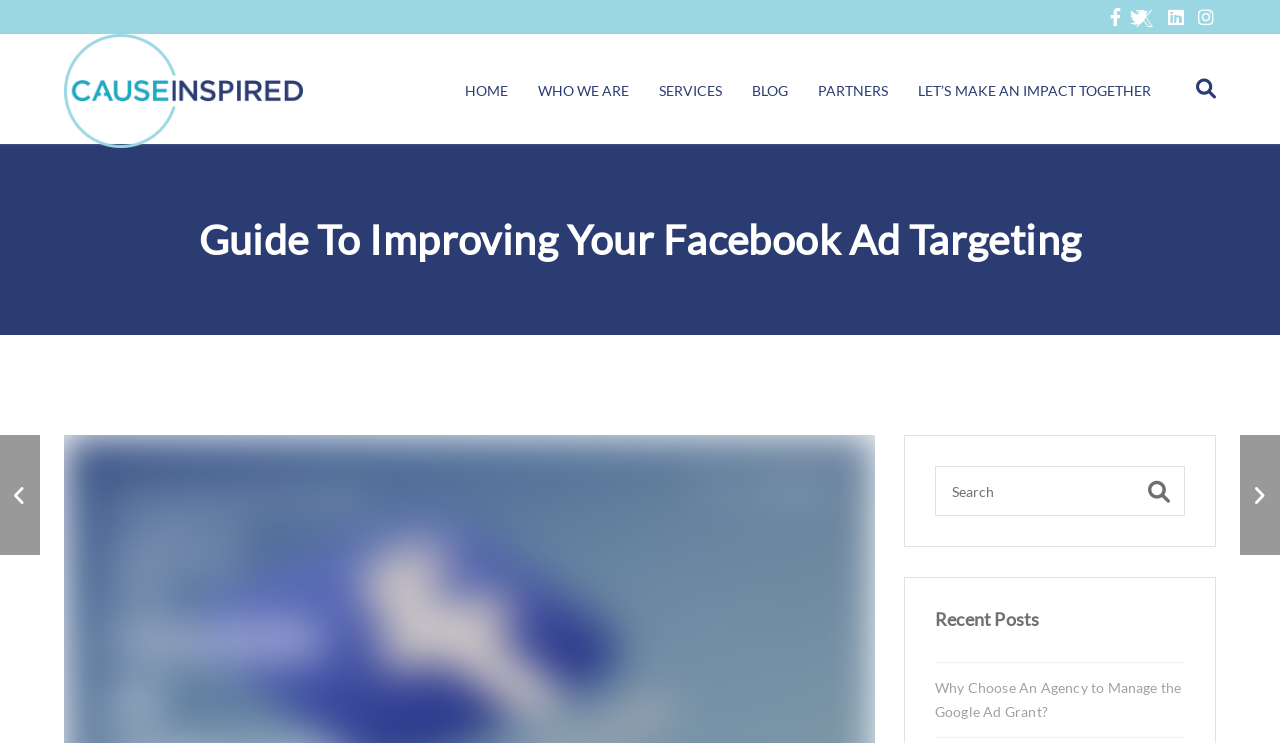Please identify the bounding box coordinates of the element I should click to complete this instruction: 'Read the Guide To Improving Your Facebook Ad Targeting'. The coordinates should be given as four float numbers between 0 and 1, like this: [left, top, right, bottom].

[0.05, 0.288, 0.95, 0.357]